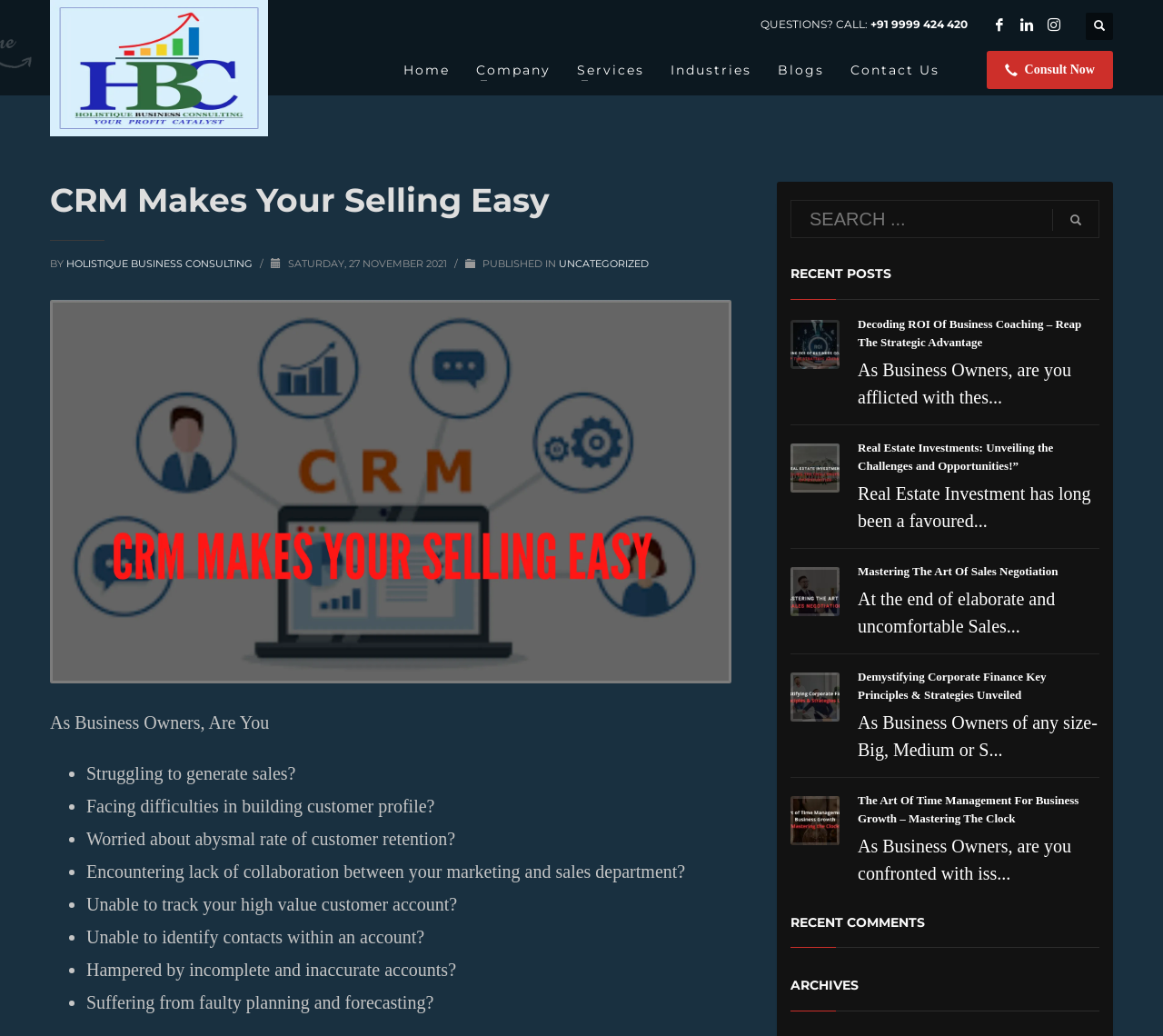Please locate the bounding box coordinates of the element that should be clicked to achieve the given instruction: "Click on the 'Home' link".

[0.337, 0.052, 0.396, 0.083]